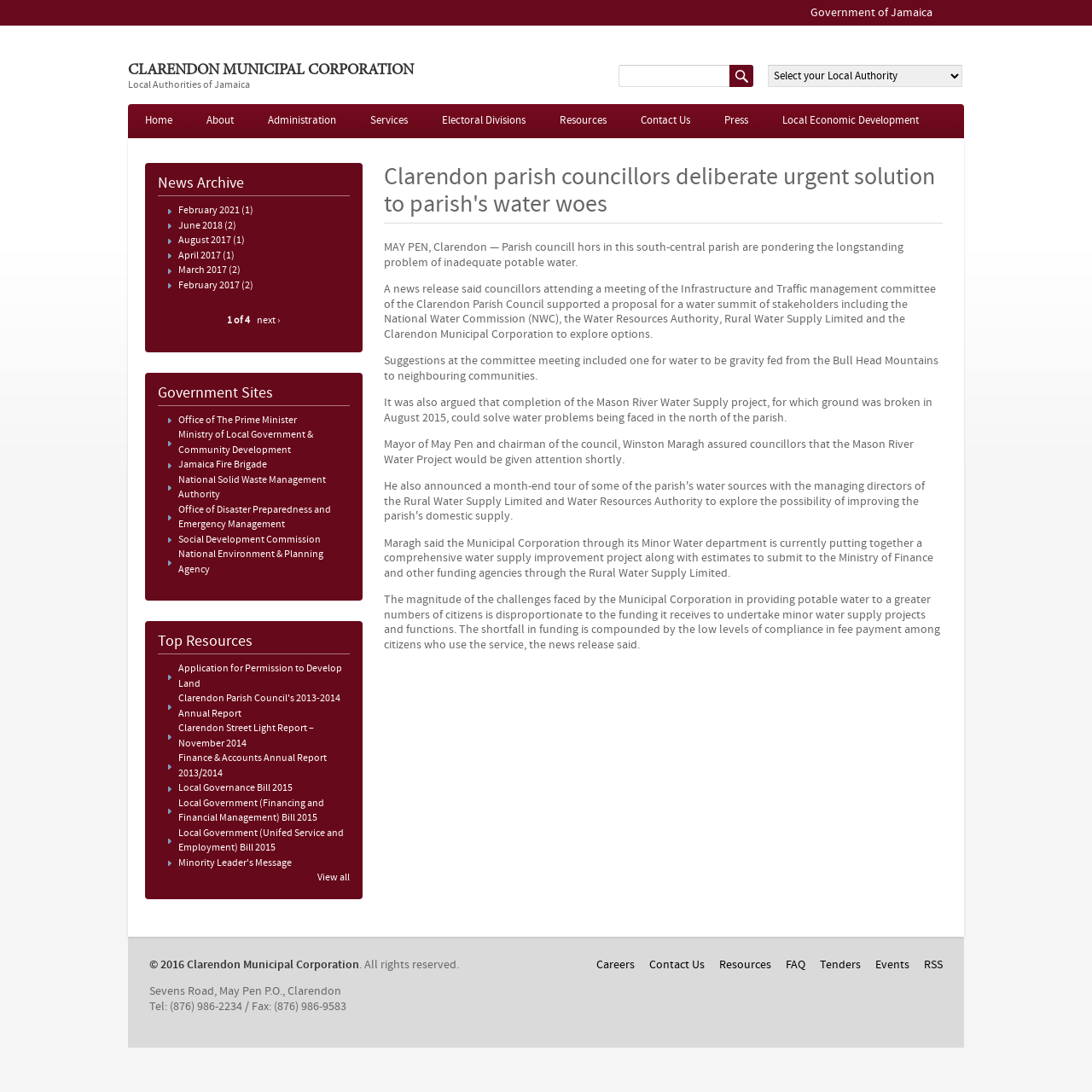Locate the bounding box coordinates of the clickable area to execute the instruction: "Click on 'international removal'". Provide the coordinates as four float numbers between 0 and 1, represented as [left, top, right, bottom].

None